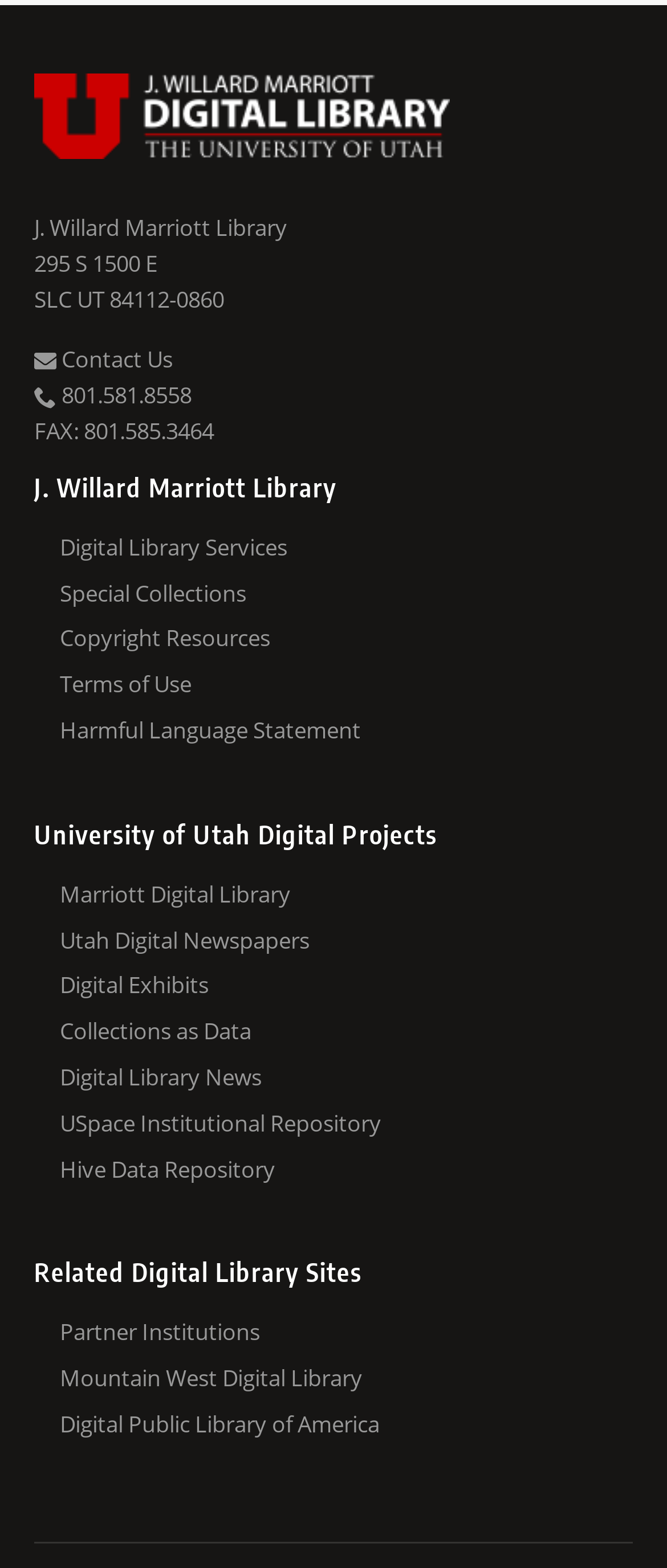How many links are under 'University of Utah Digital Projects'?
Answer the question with a single word or phrase, referring to the image.

7